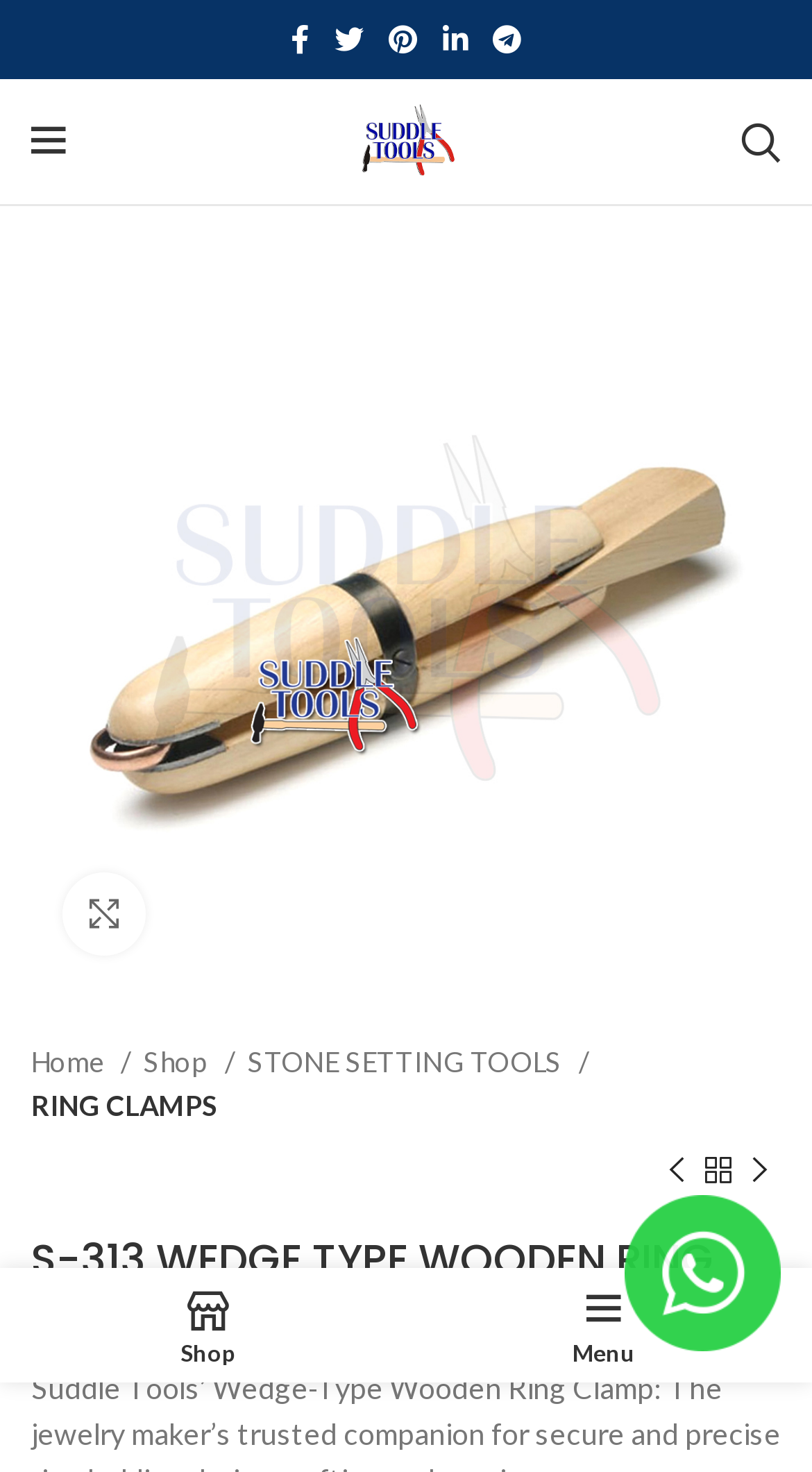How many navigation links are in the breadcrumb?
Please look at the screenshot and answer using one word or phrase.

4